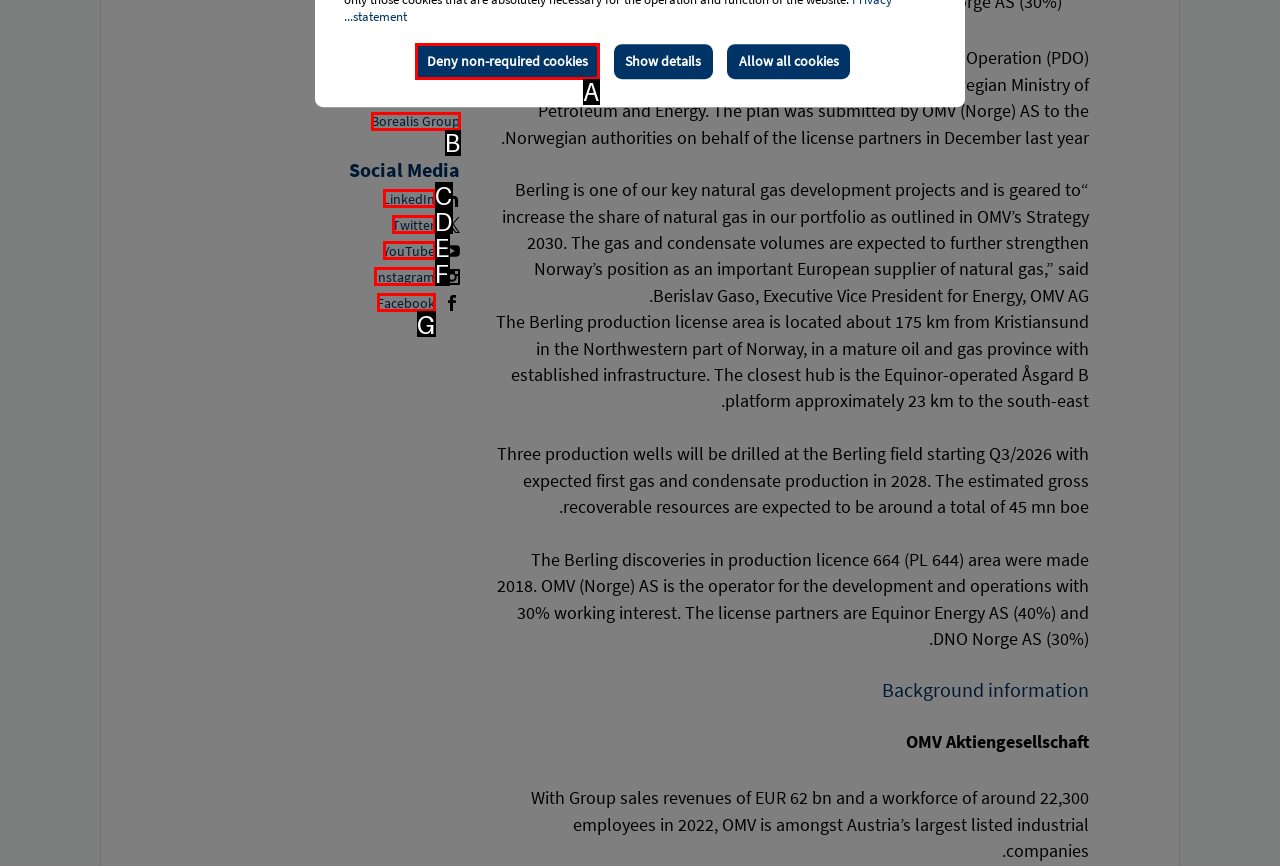Select the option that matches this description: About BE! 2023
Answer by giving the letter of the chosen option.

None